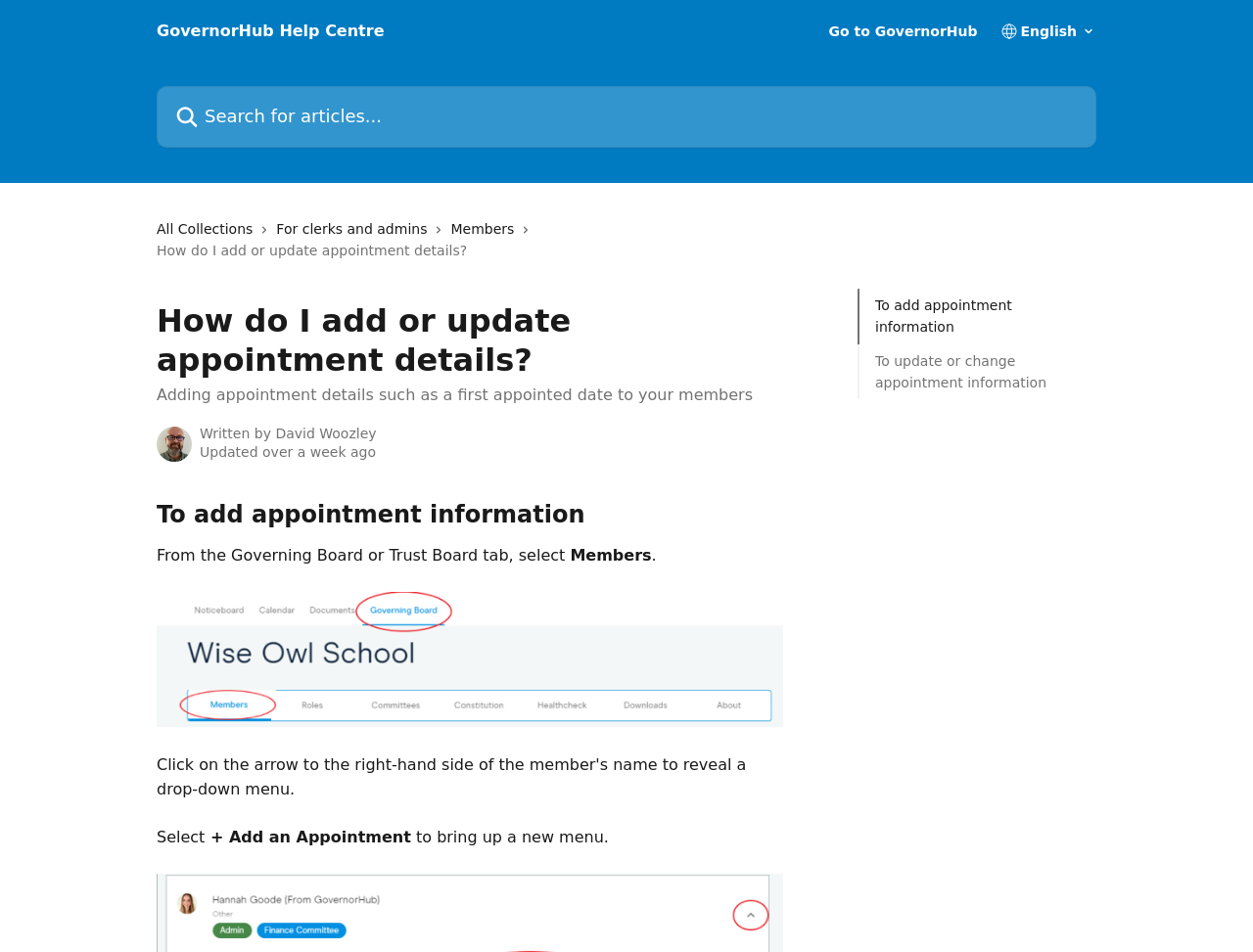Craft a detailed narrative of the webpage's structure and content.

The webpage is a help center article titled "How do I add or update appointment details? | GovernorHub Help Centre". At the top, there is a header section with a link to "Go to GovernorHub" and a combobox with an image. There is also a search bar with a magnifying glass icon.

Below the header, there are three links: "To add appointment information", "To update or change appointment information", and "All Collections". Each link has an associated image. There are also two more links, "For clerks and admins" and "Members", each with an image.

The main content of the article starts with a heading "How do I add or update appointment details?" followed by a subheading "Adding appointment details such as a first appointed date to your members". There is an image of an avatar, David Woozley, and text indicating that the article was written by him and updated over a week ago.

The article then provides step-by-step instructions on how to add appointment information. The first step is to select the "Members" option from the Governing Board or Trust Board tab. This is followed by a link with an image, and then more text explaining the next steps. The article continues with more instructions, including selecting the "+ Add an Appointment" option to bring up a new menu.